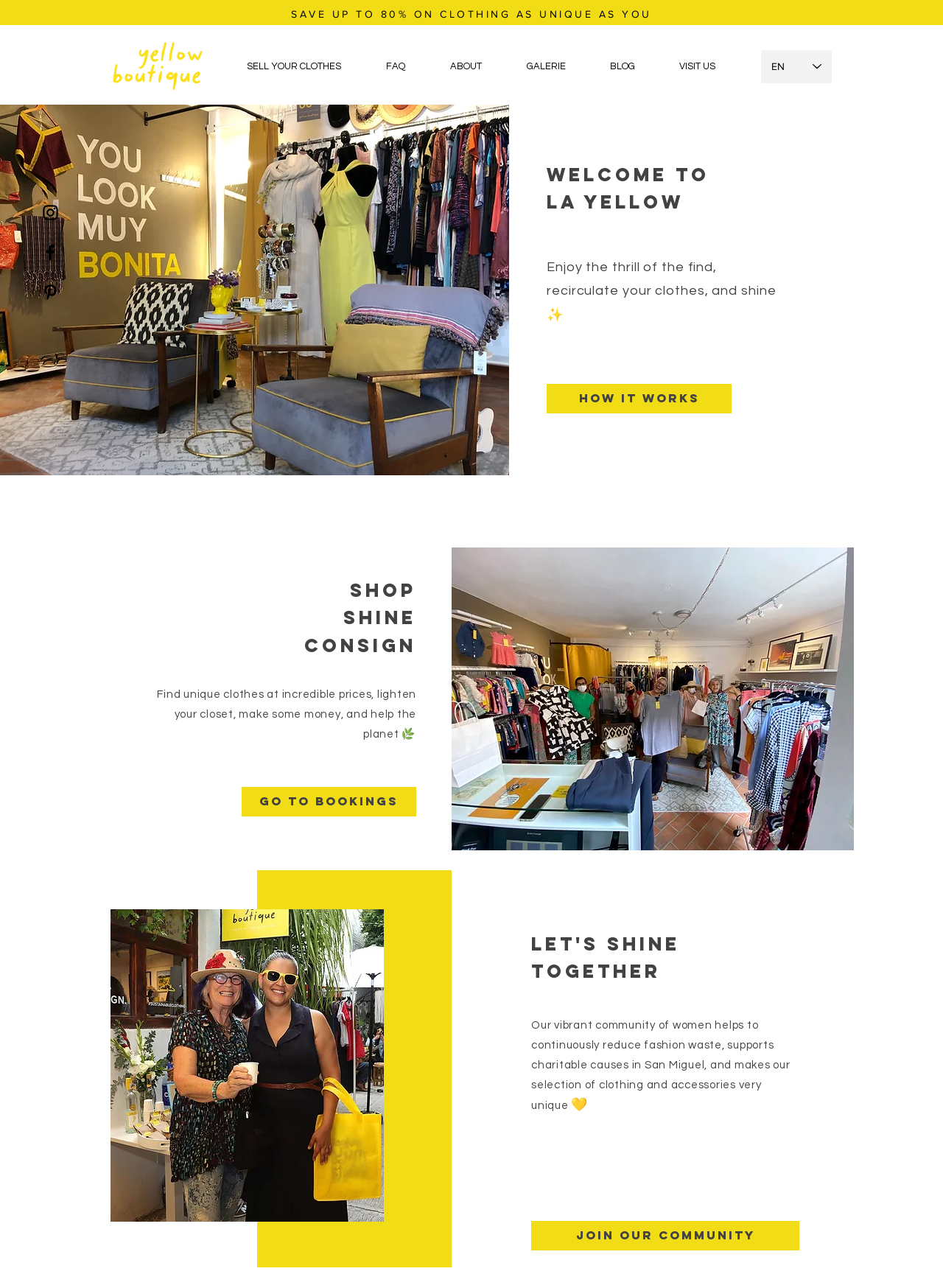Pinpoint the bounding box coordinates of the element that must be clicked to accomplish the following instruction: "Select a language". The coordinates should be in the format of four float numbers between 0 and 1, i.e., [left, top, right, bottom].

[0.807, 0.039, 0.882, 0.065]